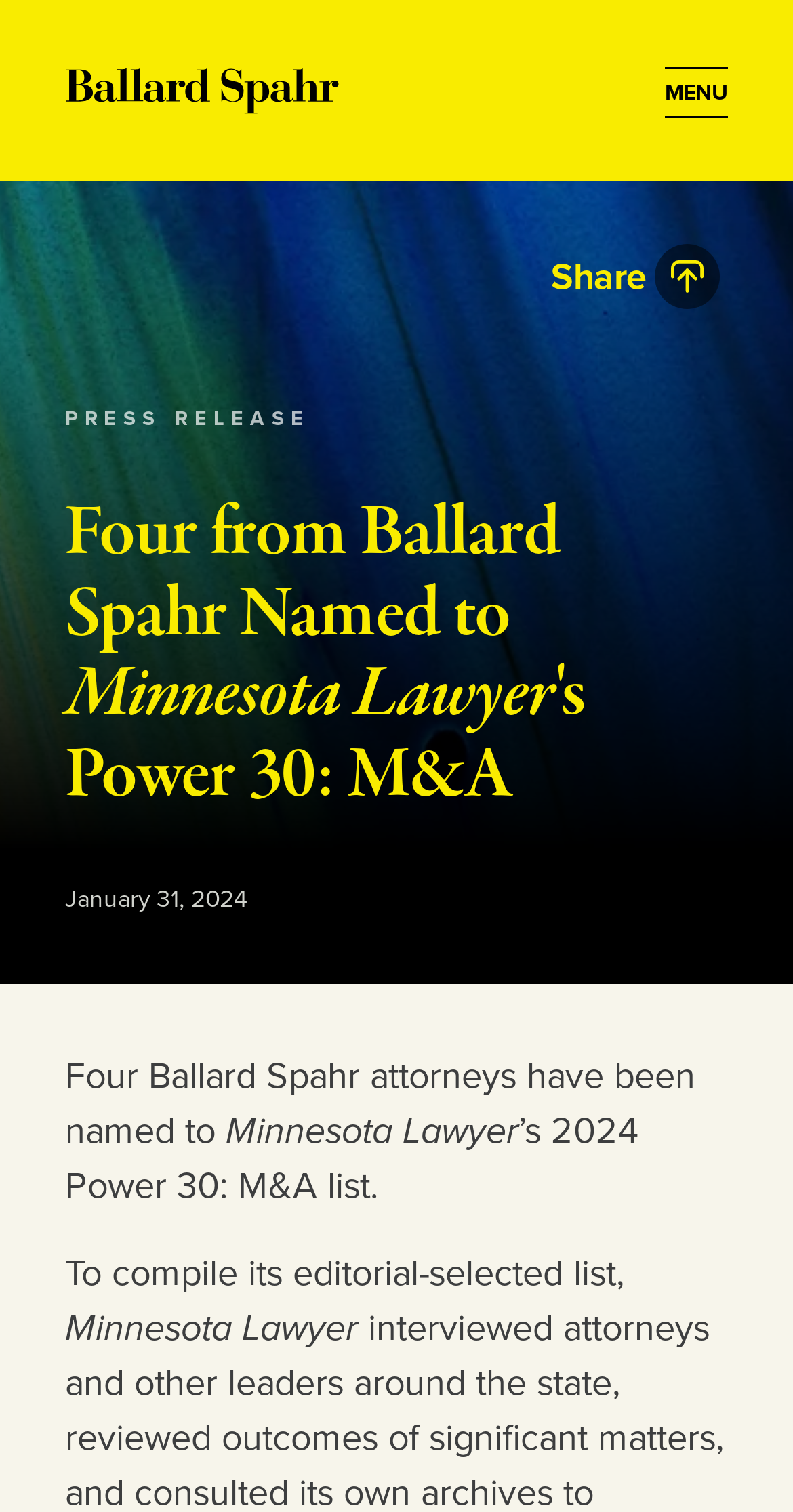What is the date of the news?
Look at the image and construct a detailed response to the question.

I found the date of the news by looking at the StaticText element with the text 'January 31, 2024', which is located below the main heading.